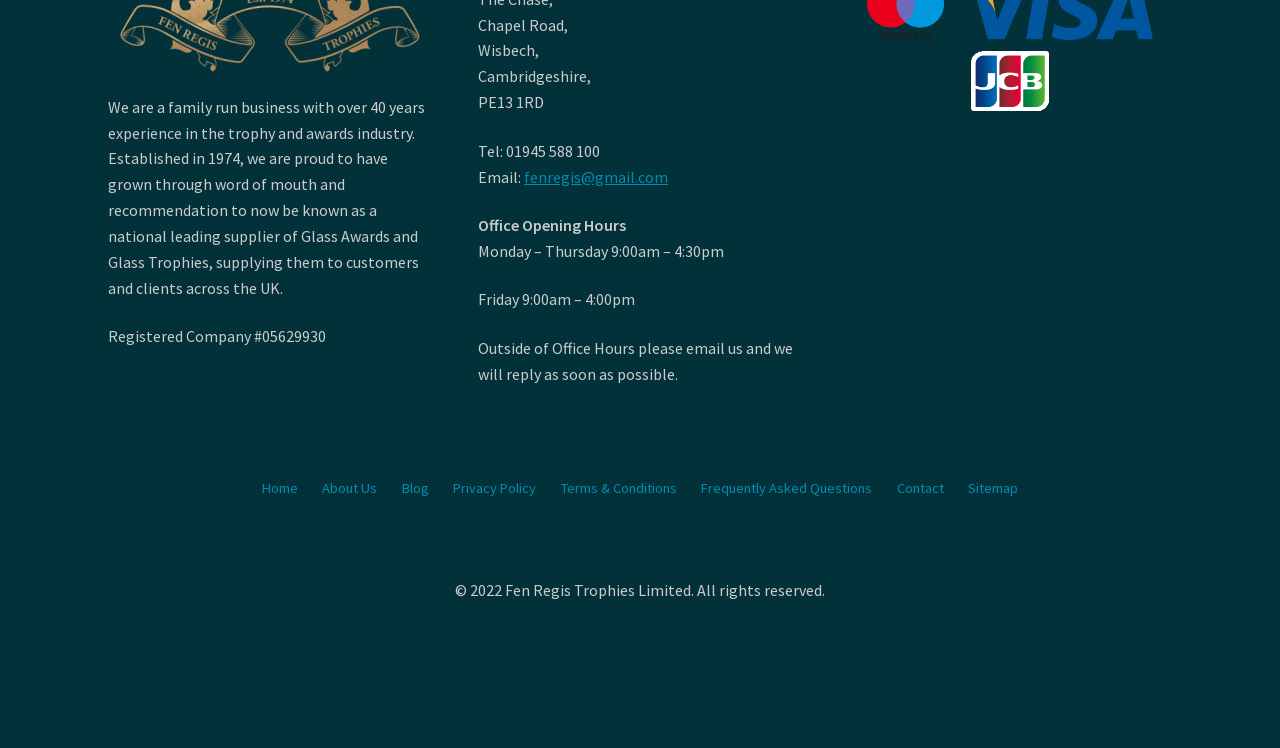Locate the bounding box coordinates of the area to click to fulfill this instruction: "Click the 'Home' link". The bounding box should be presented as four float numbers between 0 and 1, in the order [left, top, right, bottom].

[0.199, 0.635, 0.238, 0.669]